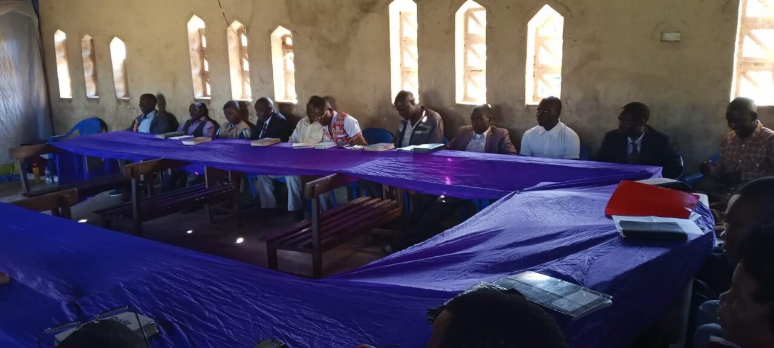Explain what the image portrays in a detailed manner.

The image captures a gathering of church leaders seated around a large, purple-covered table in a modest indoor setting, likely during a meeting or conference. The room features several narrow, arched windows allowing natural light to filter in, highlighting the participants engaged in discussion. A mix of formal and informal attire is seen among the attendees, who appear to be participating actively in the session. Visible documents and materials on the table suggest that important topics are being addressed, possibly related to the development and organizational structure of their church. This meeting is part of the Free Methodist Church’s efforts in Malawi as they work towards achieving general conference status under the leadership of their respective superintendents.